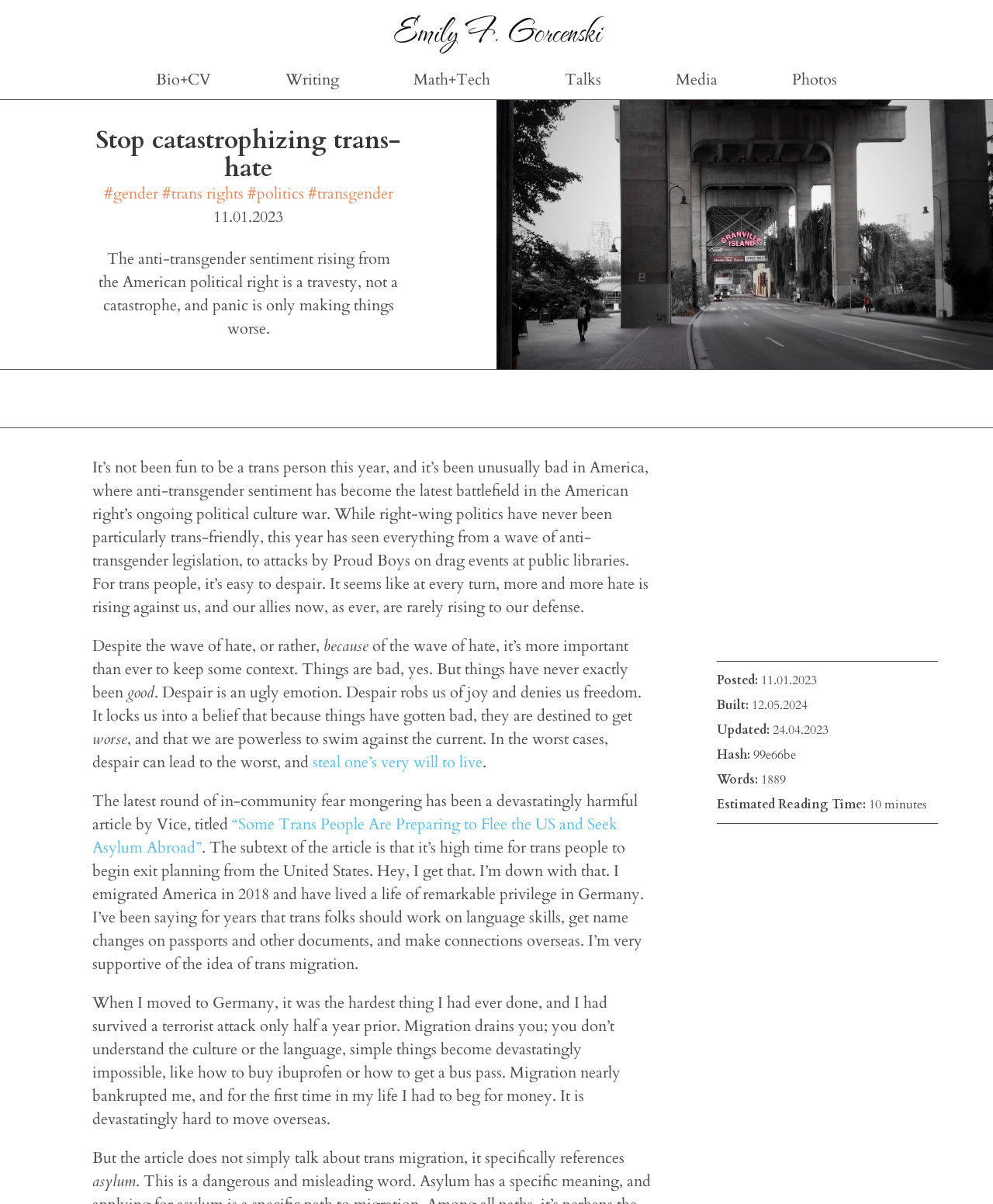Please provide a comprehensive response to the question based on the details in the image: What is the date of the article?

The date of the article can be found in the middle of the webpage, where it says '11.01.2023'.